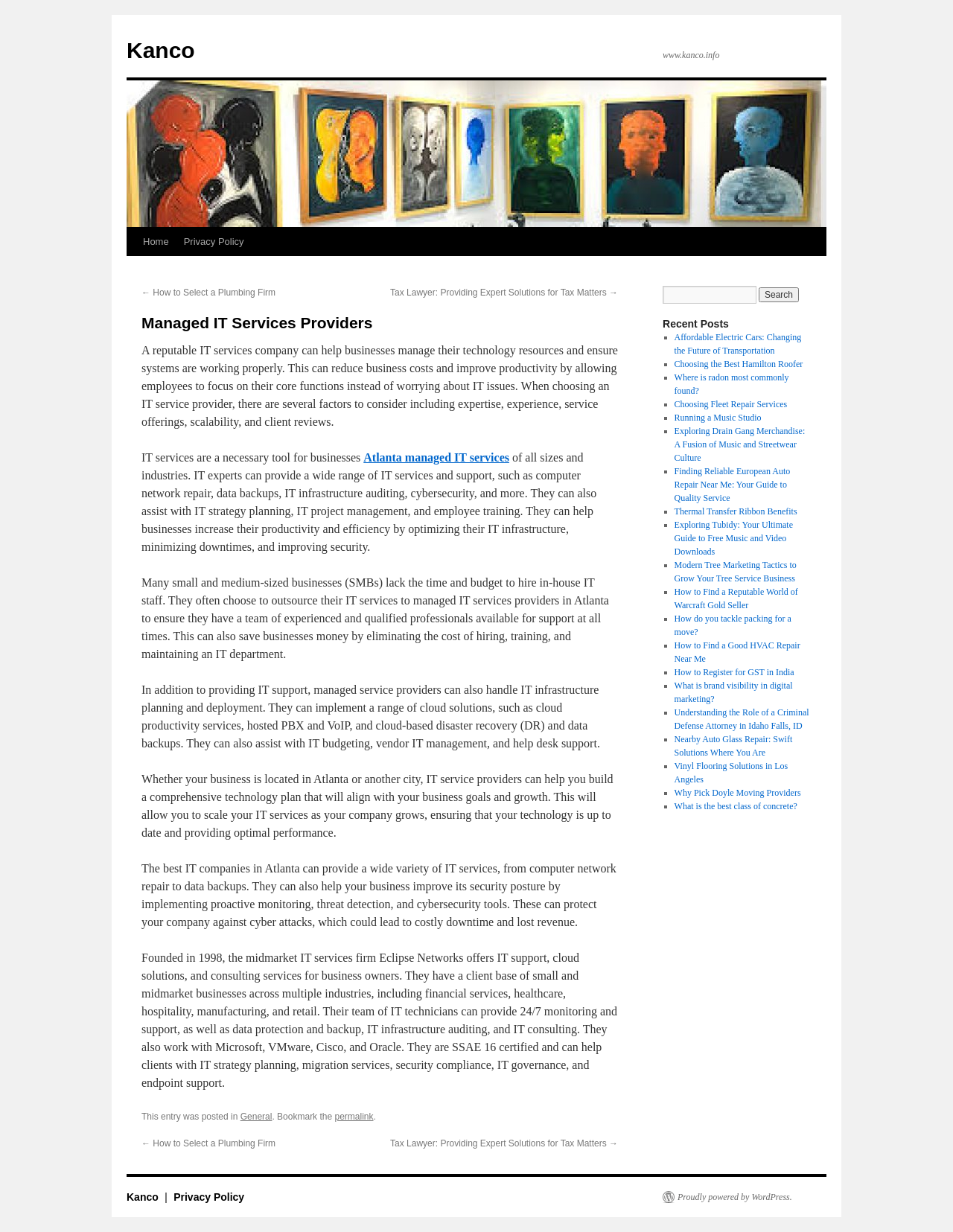Determine the bounding box coordinates of the clickable region to execute the instruction: "Go to Home page". The coordinates should be four float numbers between 0 and 1, denoted as [left, top, right, bottom].

None